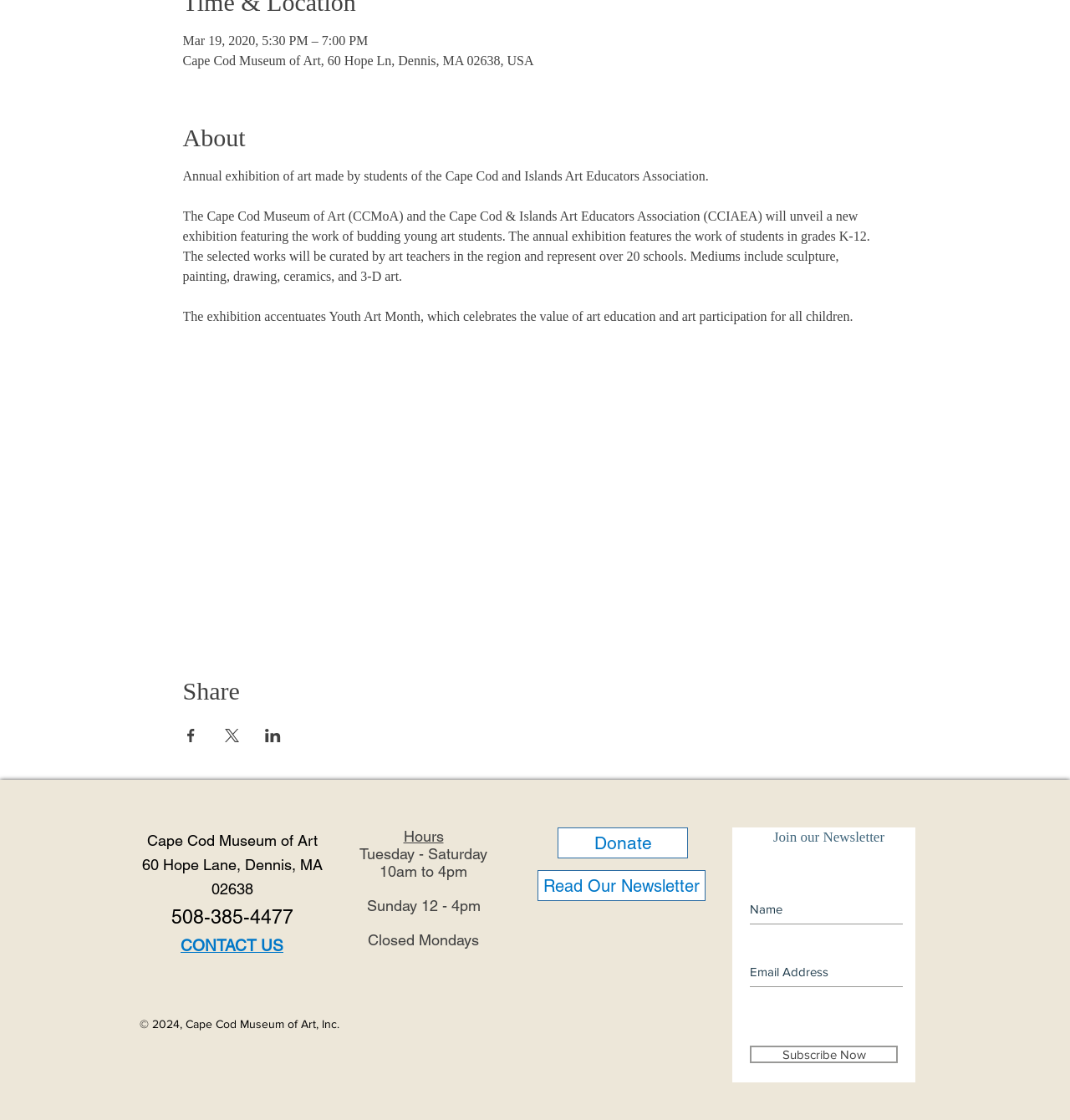Provide a brief response to the question using a single word or phrase: 
What is the location of the event?

Cape Cod Museum of Art